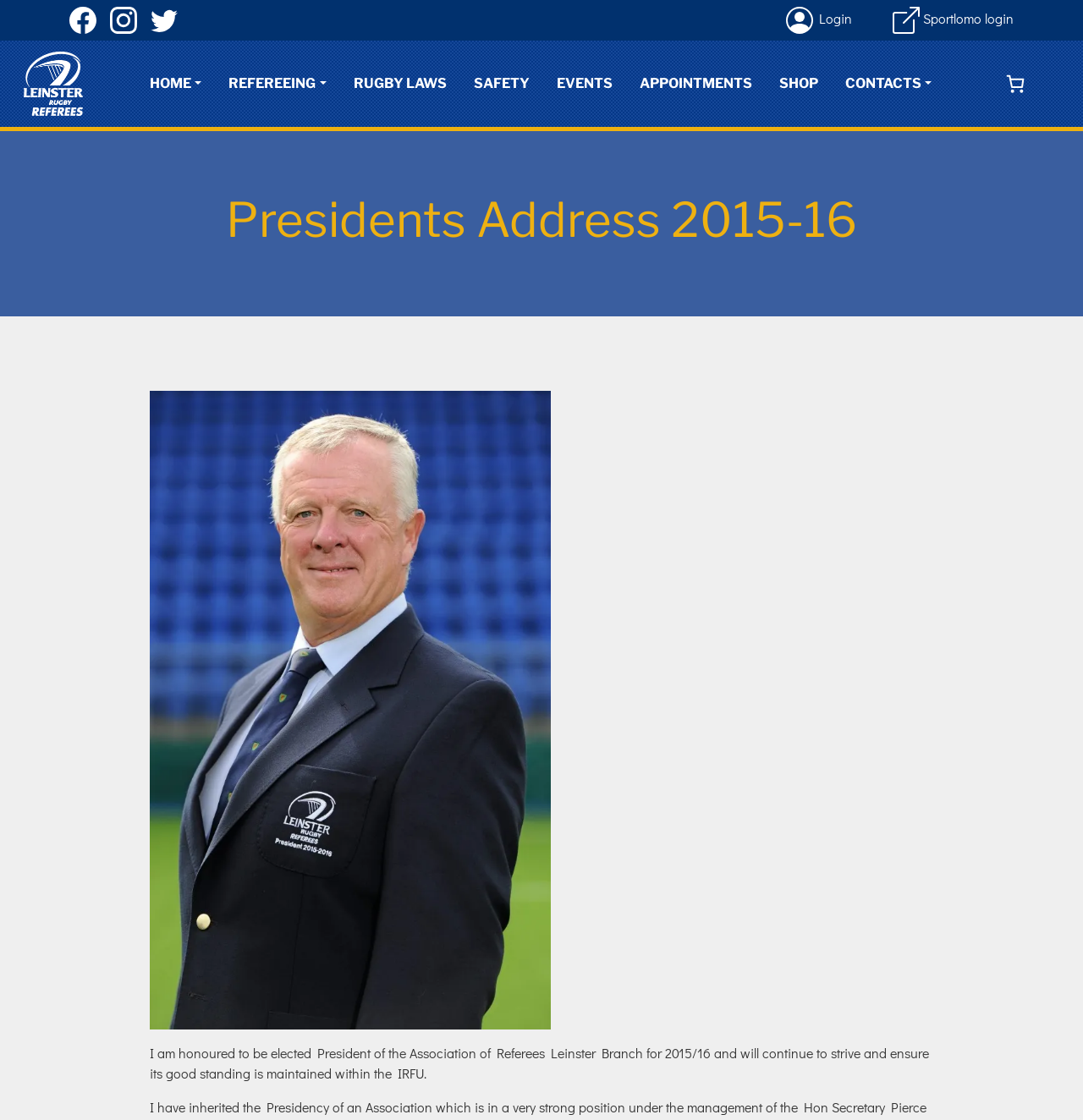Indicate the bounding box coordinates of the clickable region to achieve the following instruction: "Click the login button."

[0.726, 0.008, 0.787, 0.024]